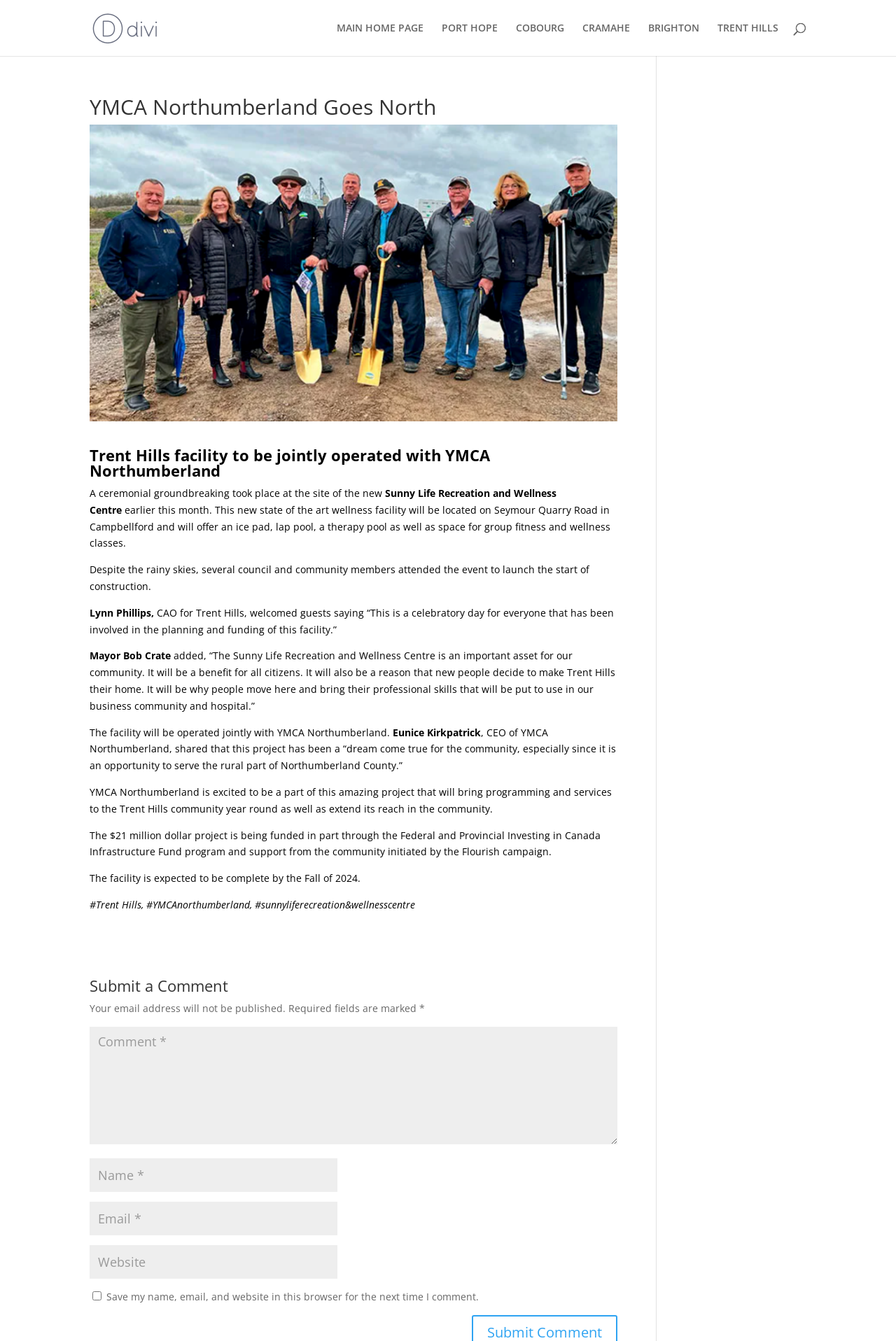Specify the bounding box coordinates for the region that must be clicked to perform the given instruction: "Read the blog post about the Camino adventure".

None